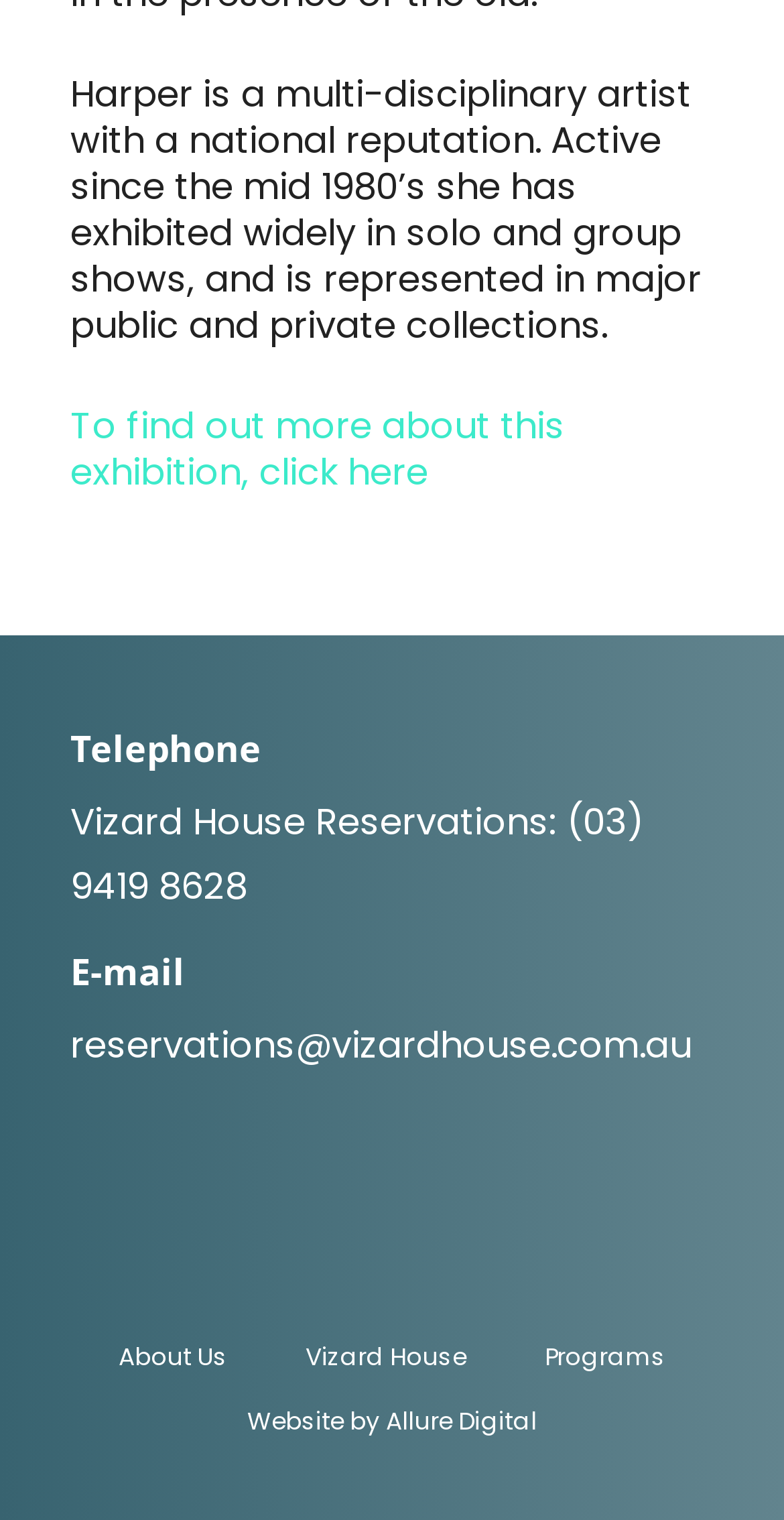What is the email address for reservations?
Using the information from the image, give a concise answer in one word or a short phrase.

reservations@vizardhouse.com.au